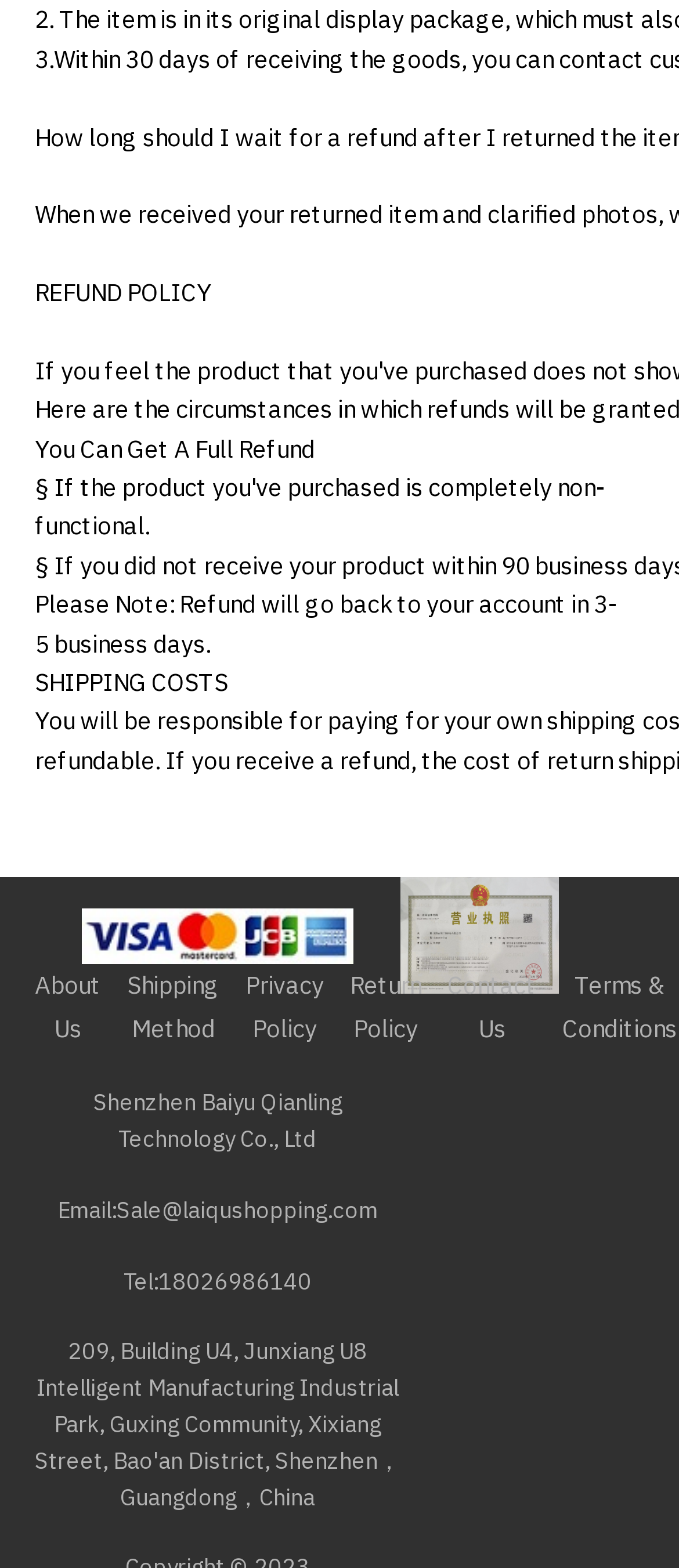Locate the bounding box coordinates of the UI element described by: "Privacy Policy". The bounding box coordinates should consist of four float numbers between 0 and 1, i.e., [left, top, right, bottom].

[0.362, 0.618, 0.477, 0.666]